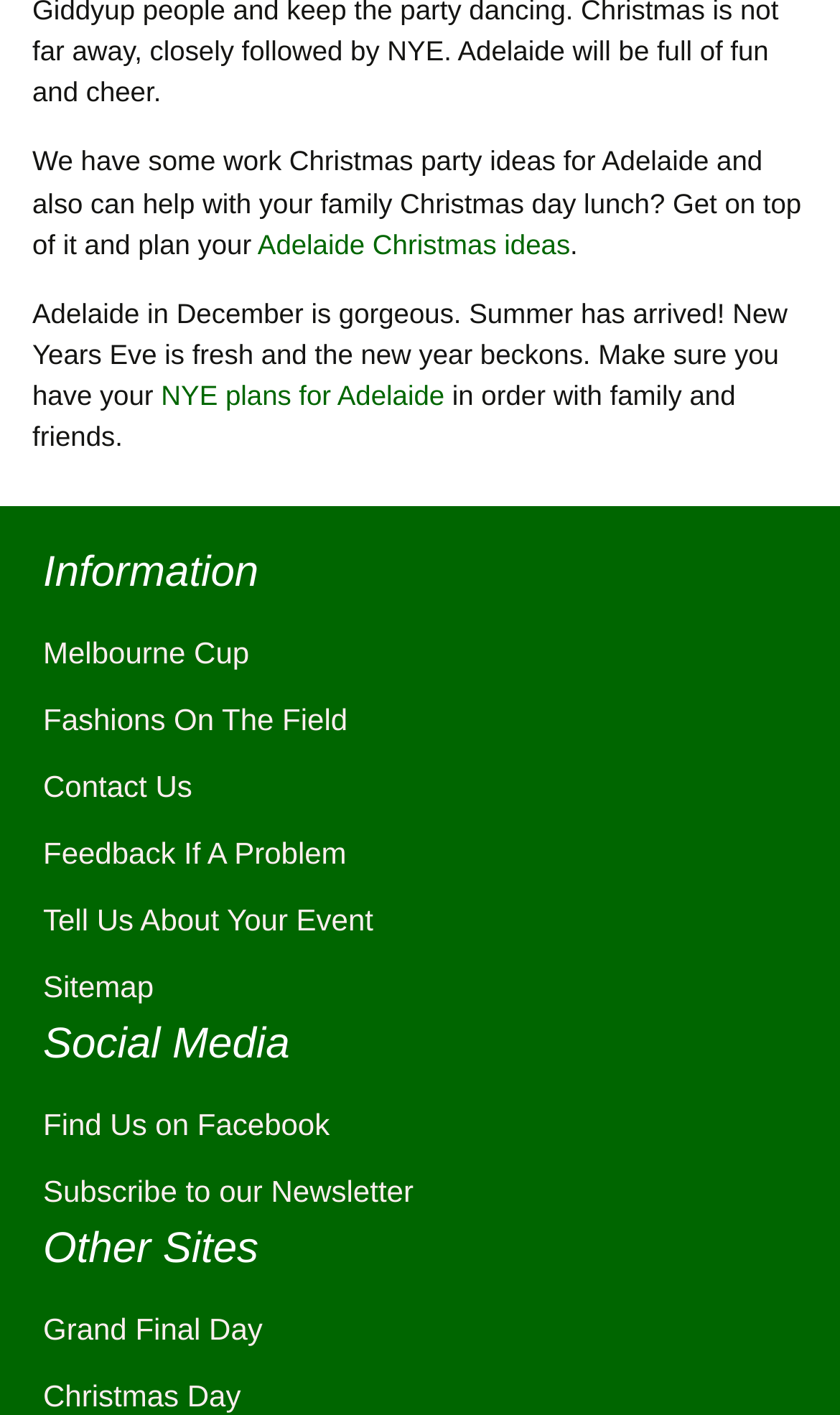Identify the bounding box coordinates for the region to click in order to carry out this instruction: "Find us on Facebook". Provide the coordinates using four float numbers between 0 and 1, formatted as [left, top, right, bottom].

[0.051, 0.783, 0.393, 0.807]